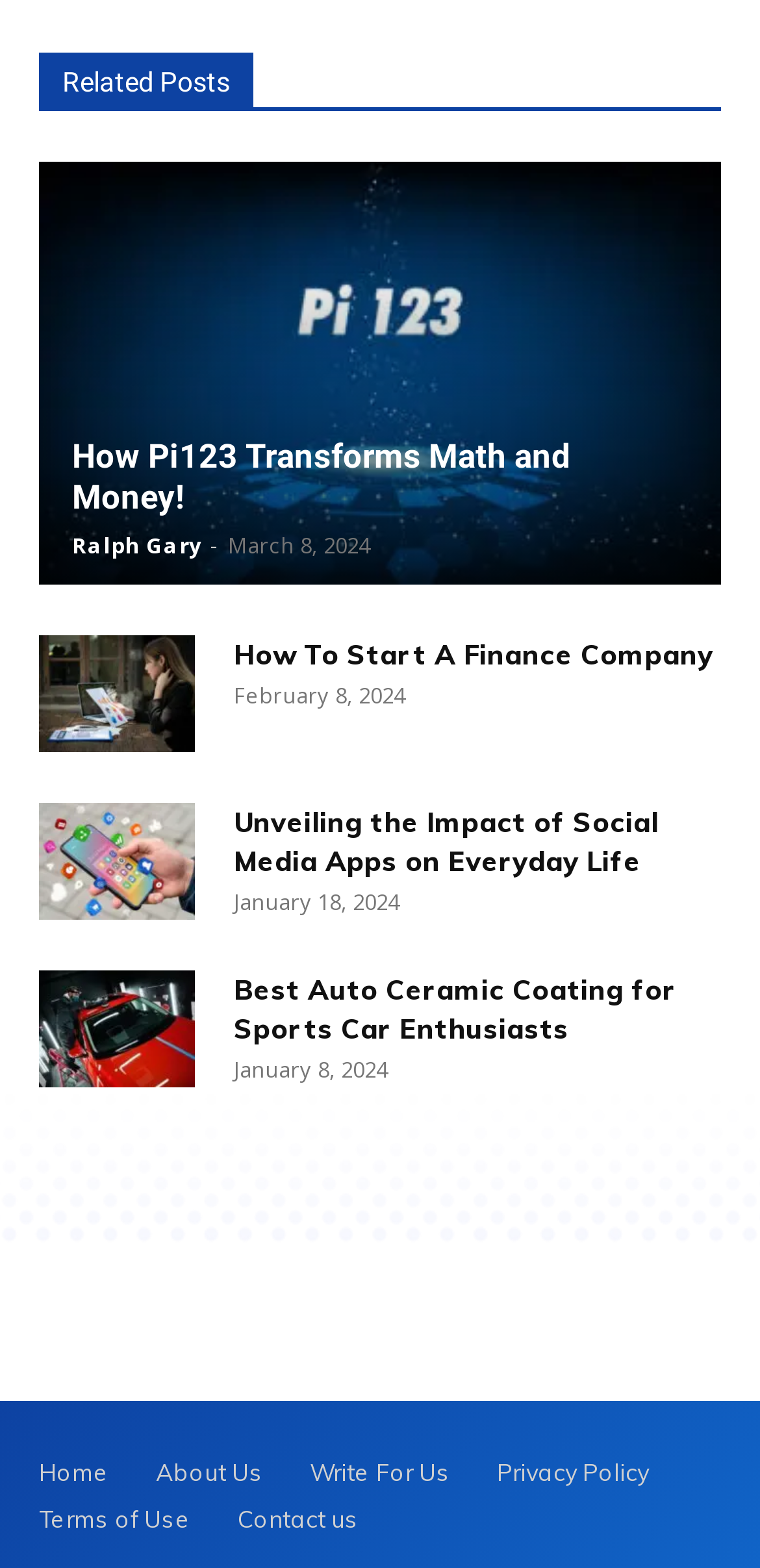Who wrote the article 'How Pi123 Transforms Math and Money!'?
Please answer the question as detailed as possible based on the image.

I looked at the author information under the article 'How Pi123 Transforms Math and Money!' and found the author's name 'Ralph Gary'.